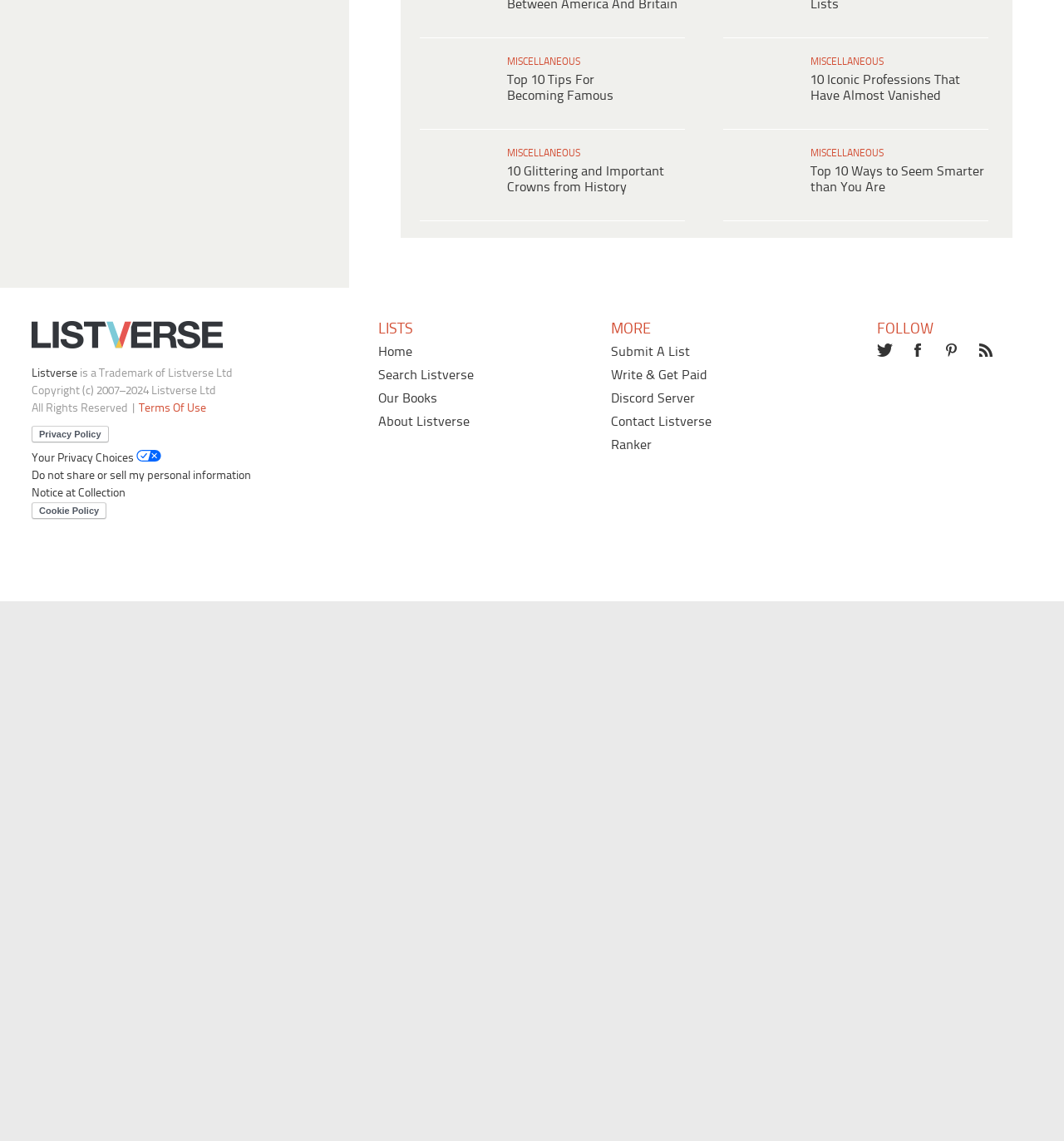Please identify the coordinates of the bounding box that should be clicked to fulfill this instruction: "Share on WhatsApp".

[0.524, 0.618, 0.579, 0.645]